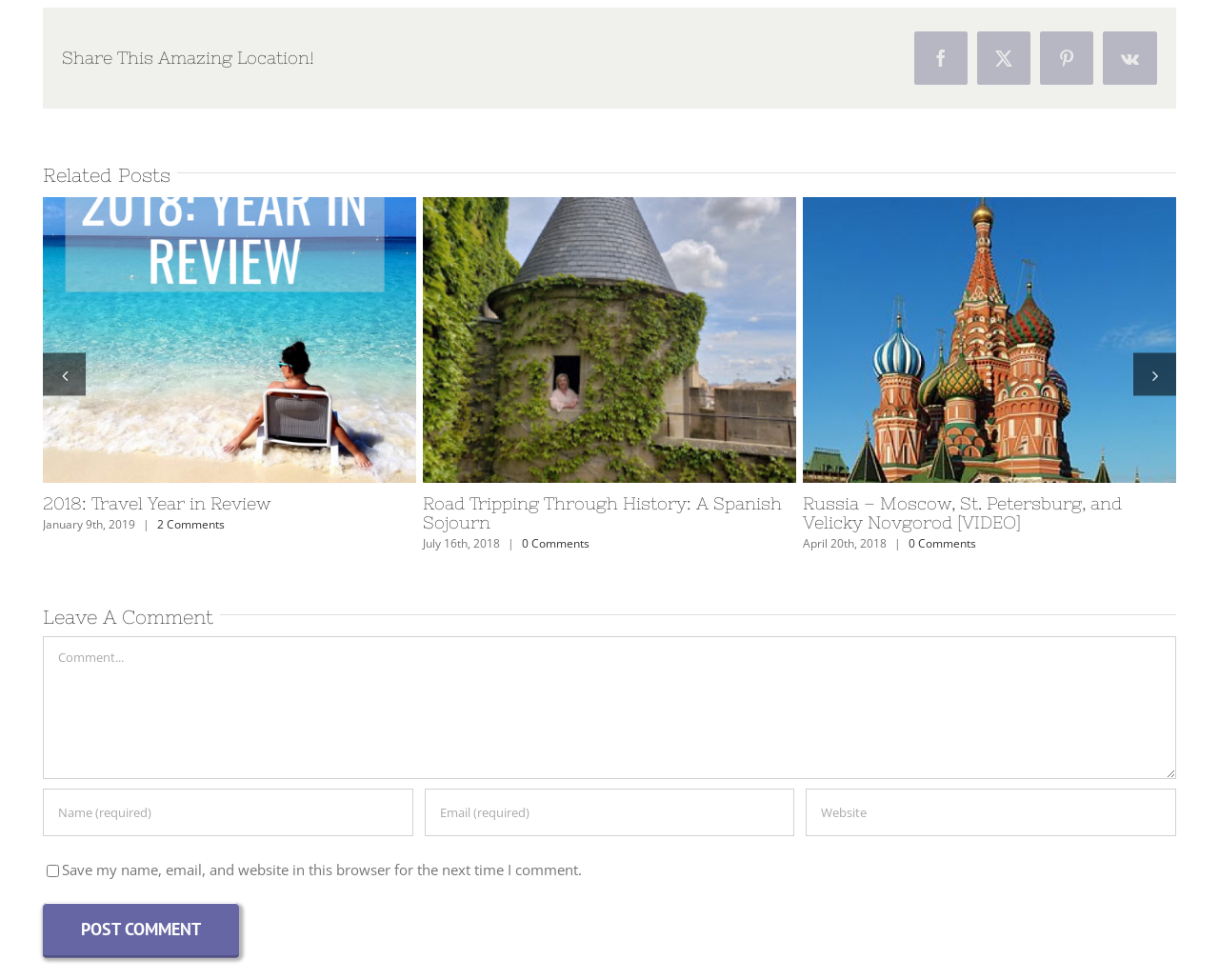What is the date of the second related post?
Provide a concise answer using a single word or phrase based on the image.

July 16th, 2018